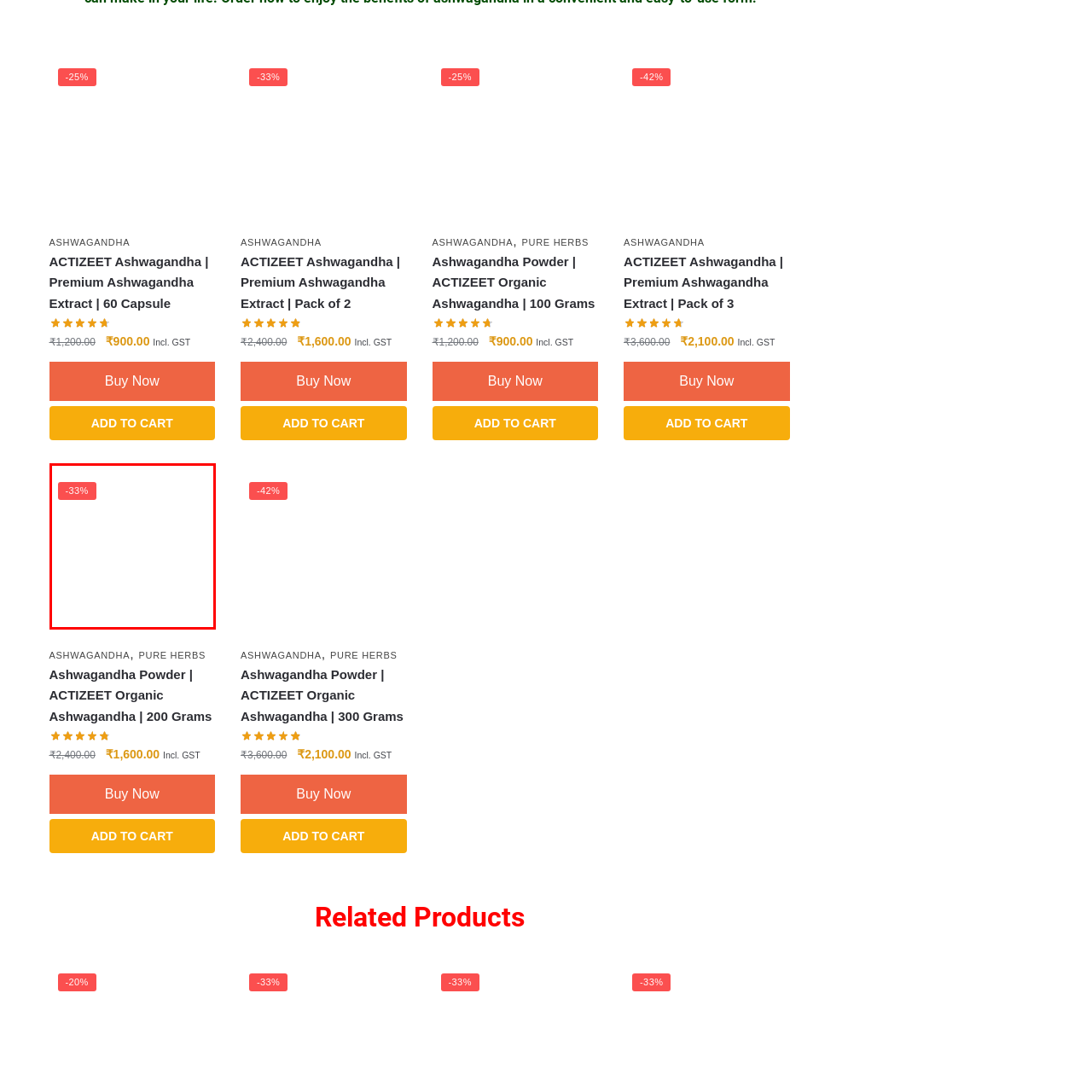Offer a detailed description of the content within the red-framed image.

The image features a bold red tag displaying a discount of "-33%," indicating a sale price on a product. This tag is prominently placed, designed to catch the attention of shoppers looking for deals. The discount suggests significant savings, making it appealing for consumers considering a purchase. The product related to this discount is likely an Ashwagandha item, specifically the "Actizeet Ashwagandha Premium Ashwagandha Extract" or a similar variant, highlighting its popularity in the wellness market. This promotional element aims to encourage potential buyers to take advantage of the offer while emphasizing value for money.